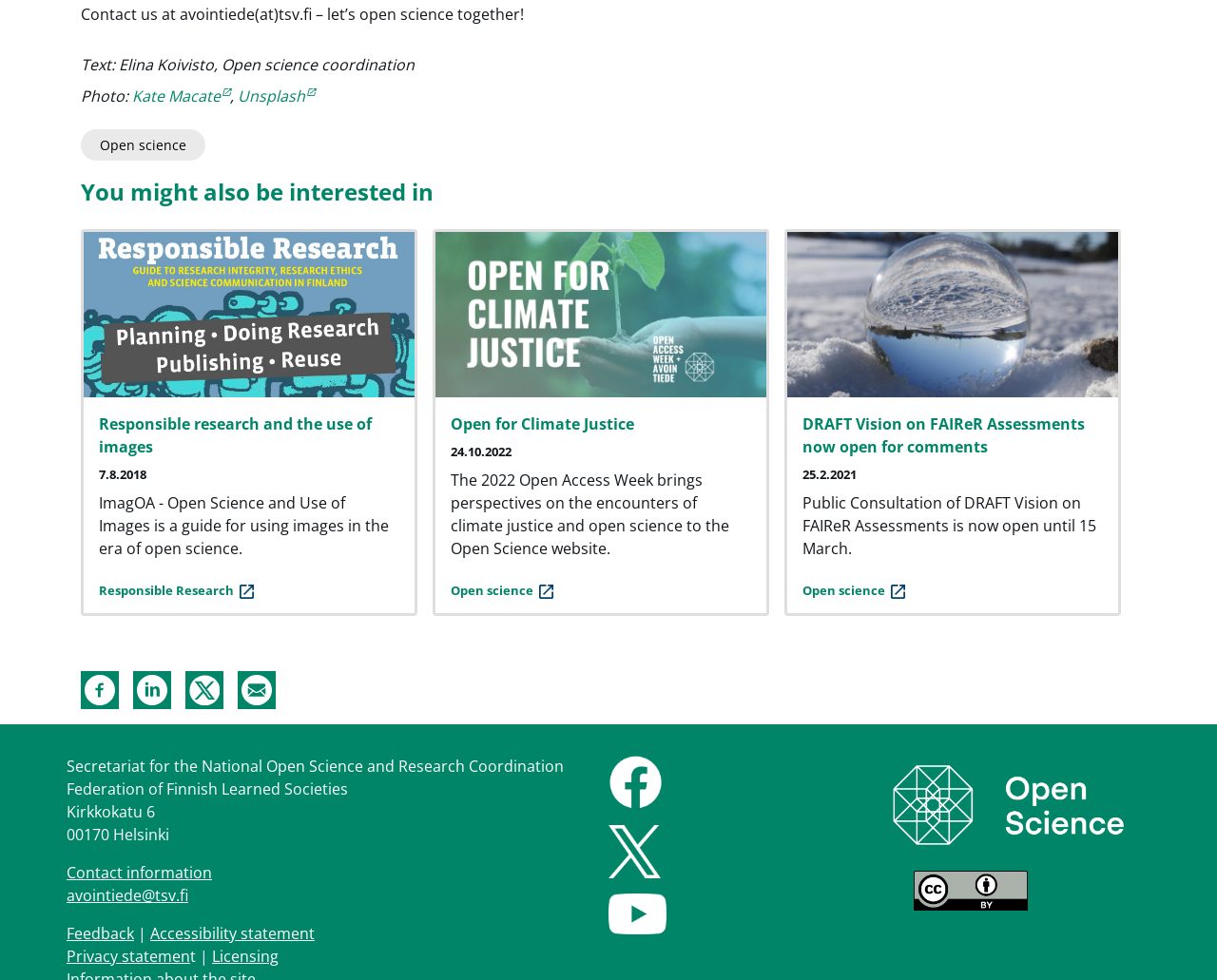What is the theme of the articles?
Carefully analyze the image and provide a detailed answer to the question.

I inferred the theme of the articles by looking at the titles and content of the articles, which seem to be related to open science, research, and climate justice.